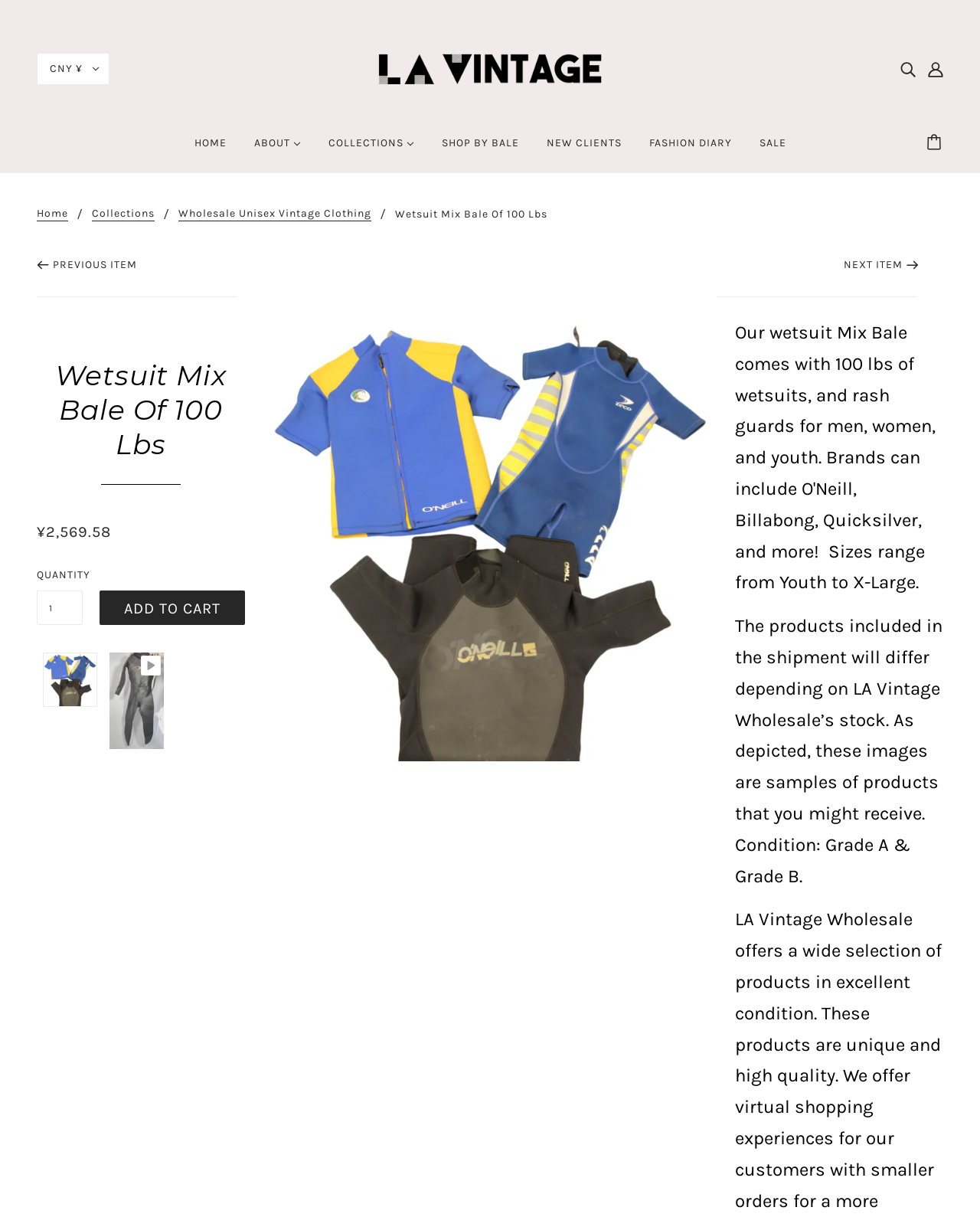Please mark the bounding box coordinates of the area that should be clicked to carry out the instruction: "Add to cart".

[0.102, 0.485, 0.25, 0.514]